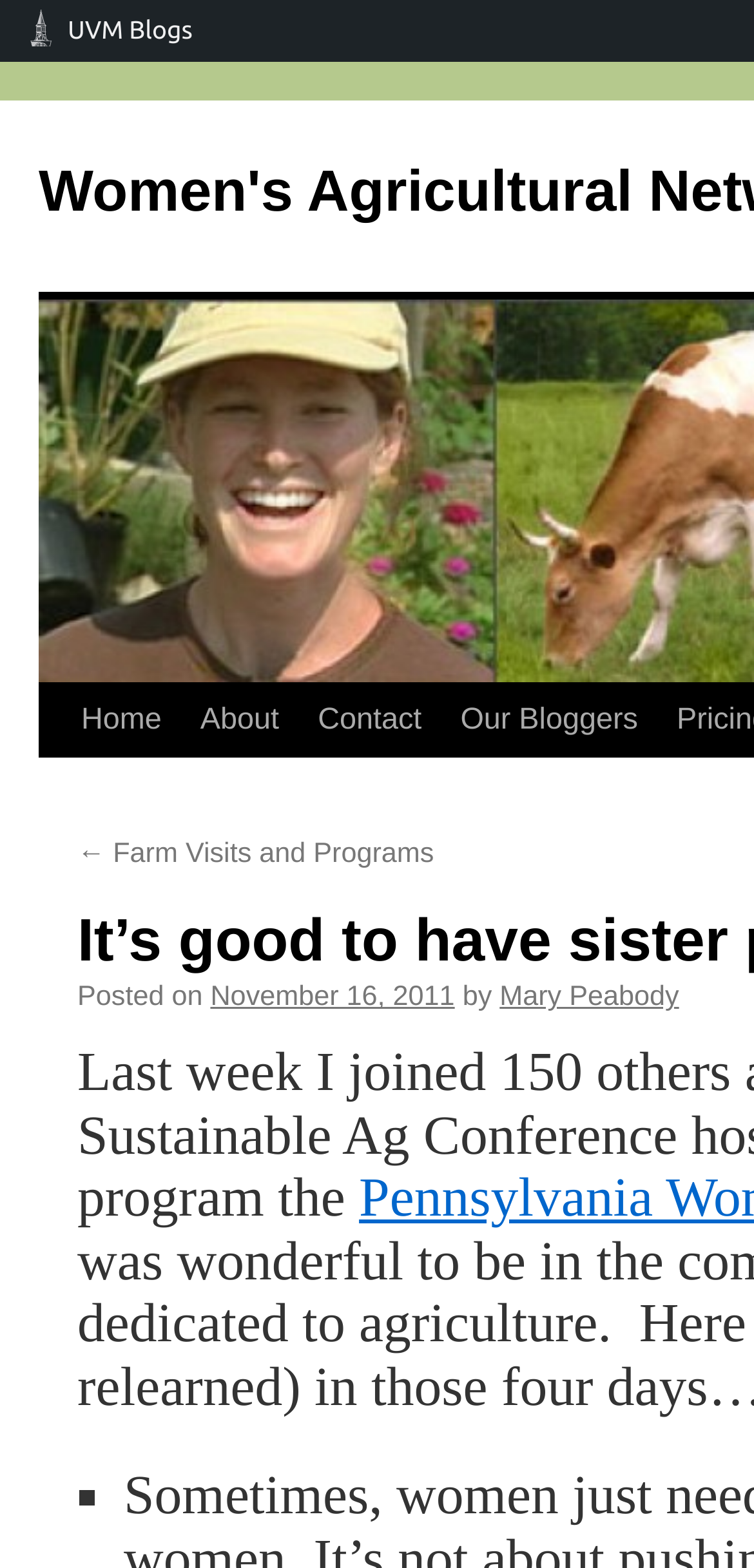How many elements are in the breadcrumb navigation?
Look at the image and respond with a one-word or short-phrase answer.

2